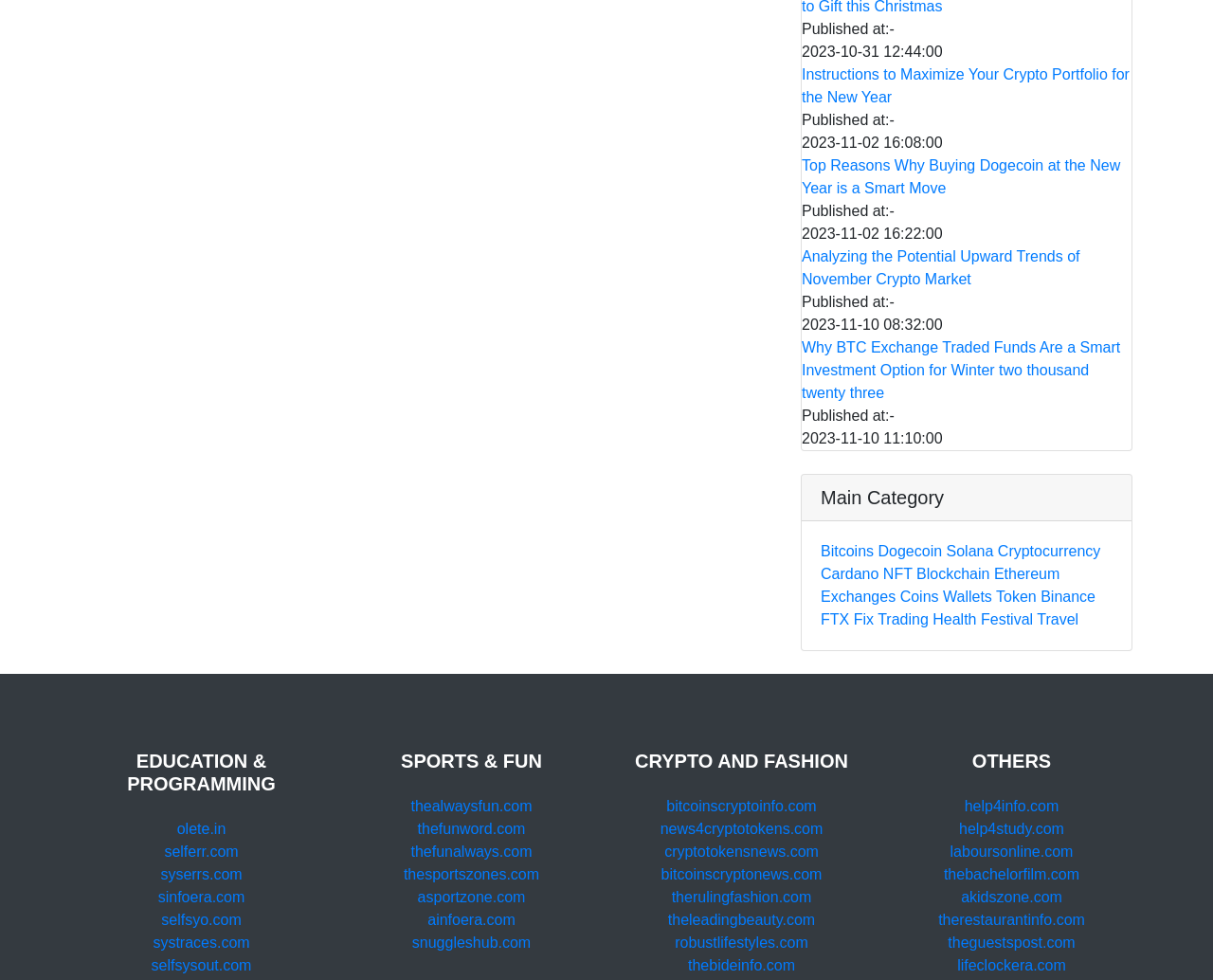Identify the bounding box coordinates of the HTML element based on this description: "title="Fundlan crypto and forex magazine"".

None